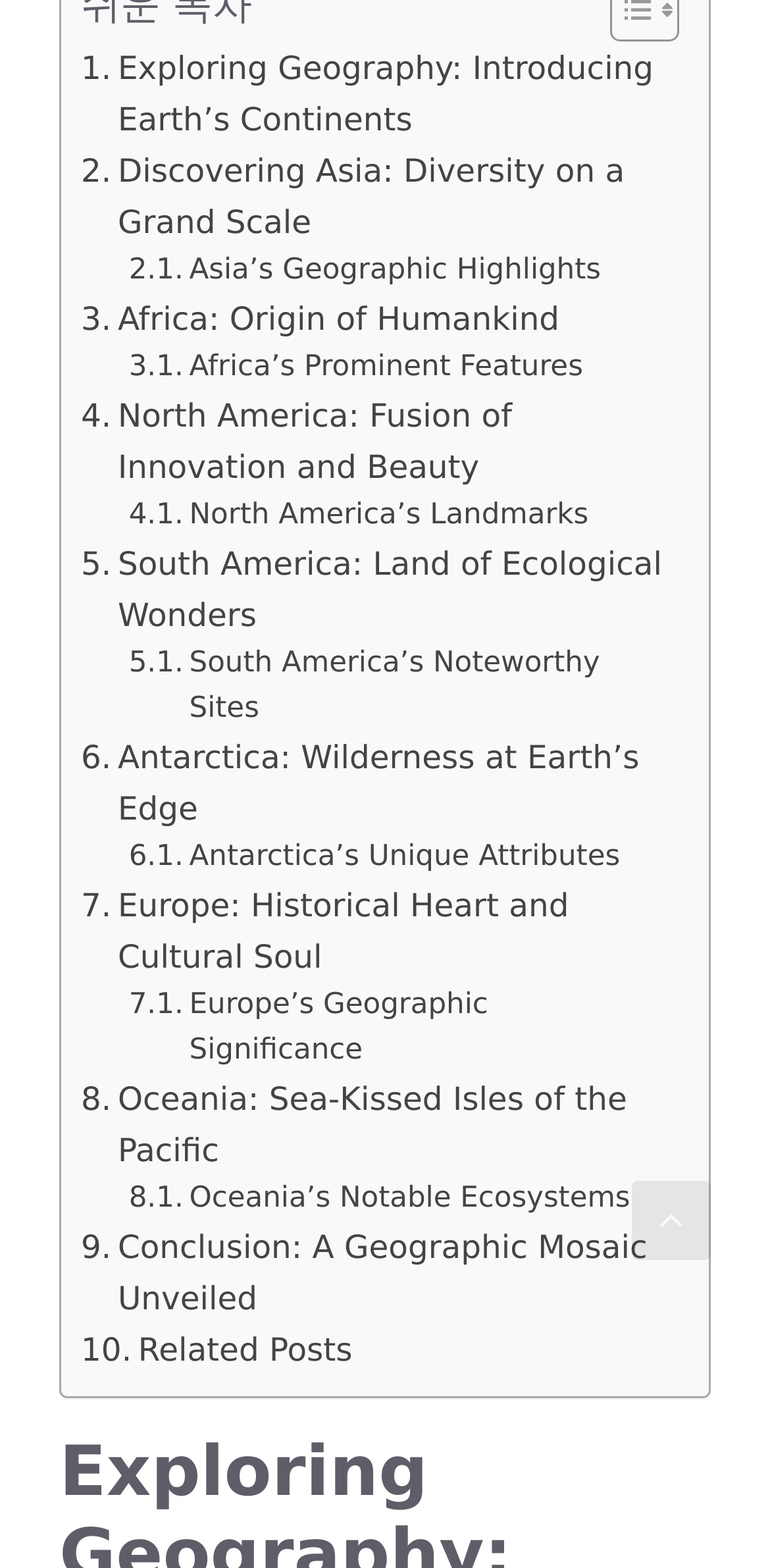Determine the bounding box coordinates for the UI element with the following description: "Oceania’s Notable Ecosystems". The coordinates should be four float numbers between 0 and 1, represented as [left, top, right, bottom].

[0.167, 0.751, 0.818, 0.78]